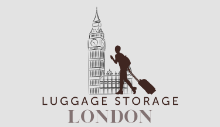Using the information in the image, give a comprehensive answer to the question: 
What is the aesthetic of the logo?

The logo of Luggage Storage London has a sleek and modern aesthetic, which conveys a sense of reliability and ease, making it visually appealing to those seeking luggage services during their journeys.